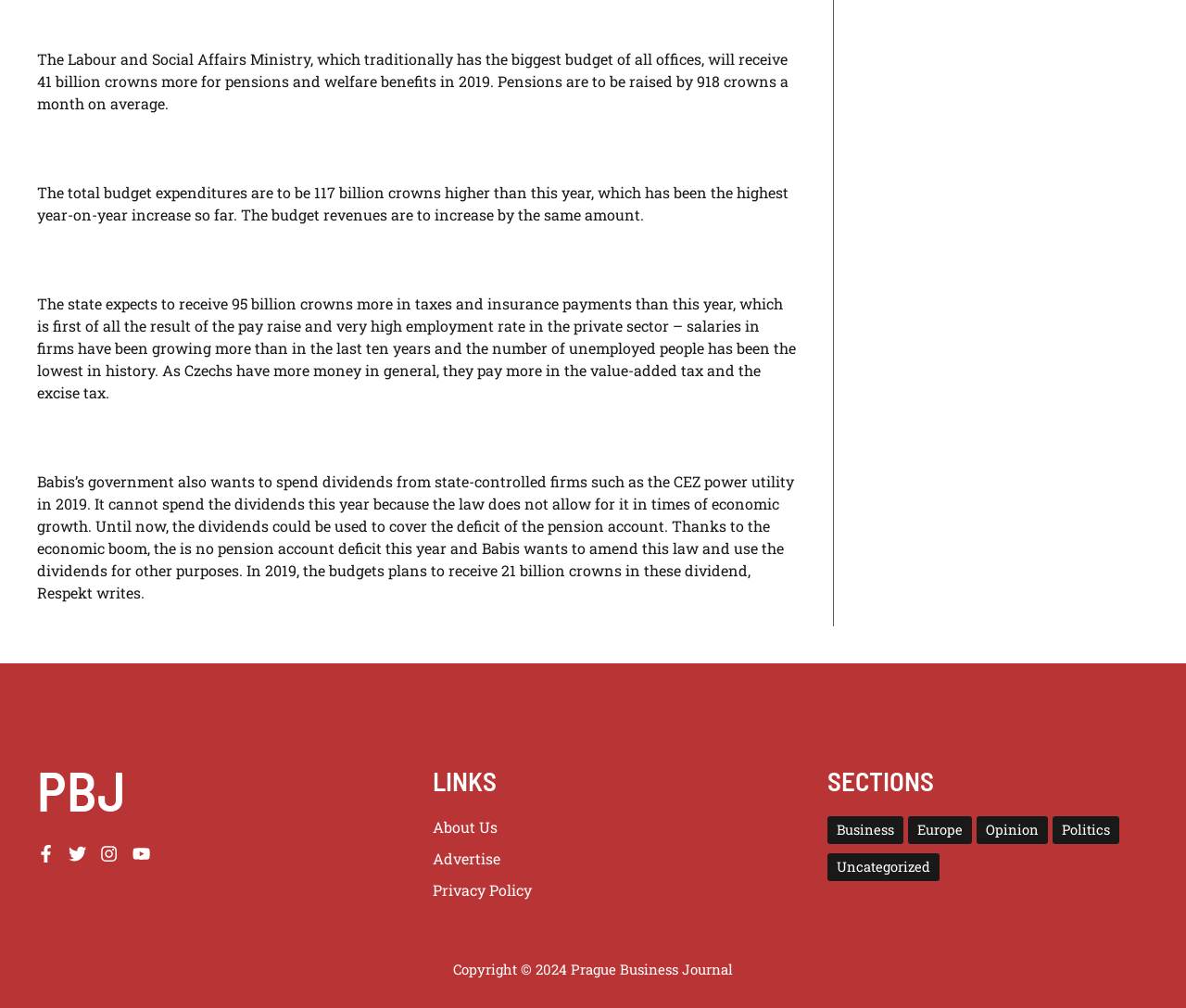Identify and provide the bounding box coordinates of the UI element described: "Advertise". The coordinates should be formatted as [left, top, right, bottom], with each number being a float between 0 and 1.

[0.365, 0.842, 0.422, 0.861]